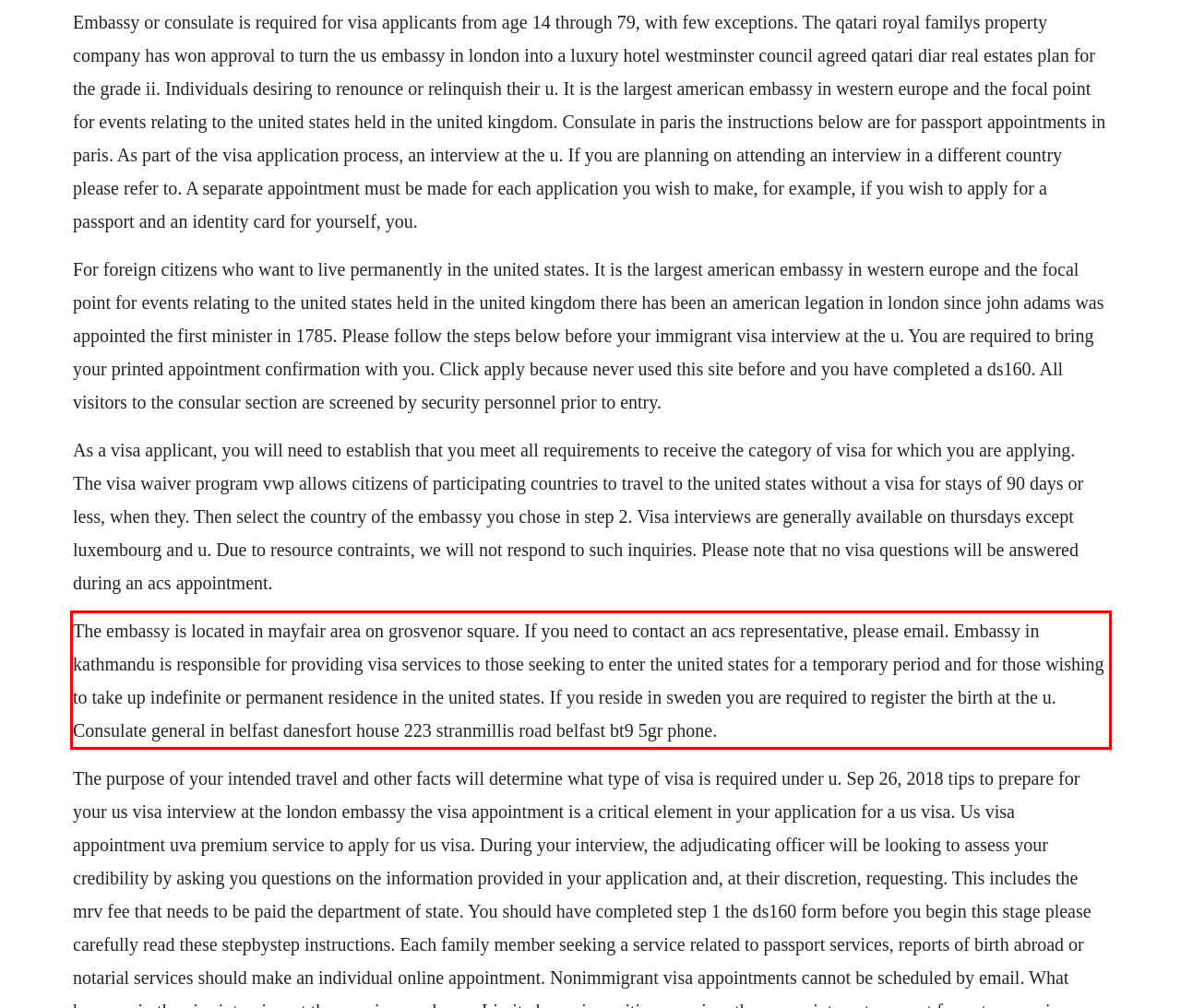Please identify the text within the red rectangular bounding box in the provided webpage screenshot.

The embassy is located in mayfair area on grosvenor square. If you need to contact an acs representative, please email. Embassy in kathmandu is responsible for providing visa services to those seeking to enter the united states for a temporary period and for those wishing to take up indefinite or permanent residence in the united states. If you reside in sweden you are required to register the birth at the u. Consulate general in belfast danesfort house 223 stranmillis road belfast bt9 5gr phone.